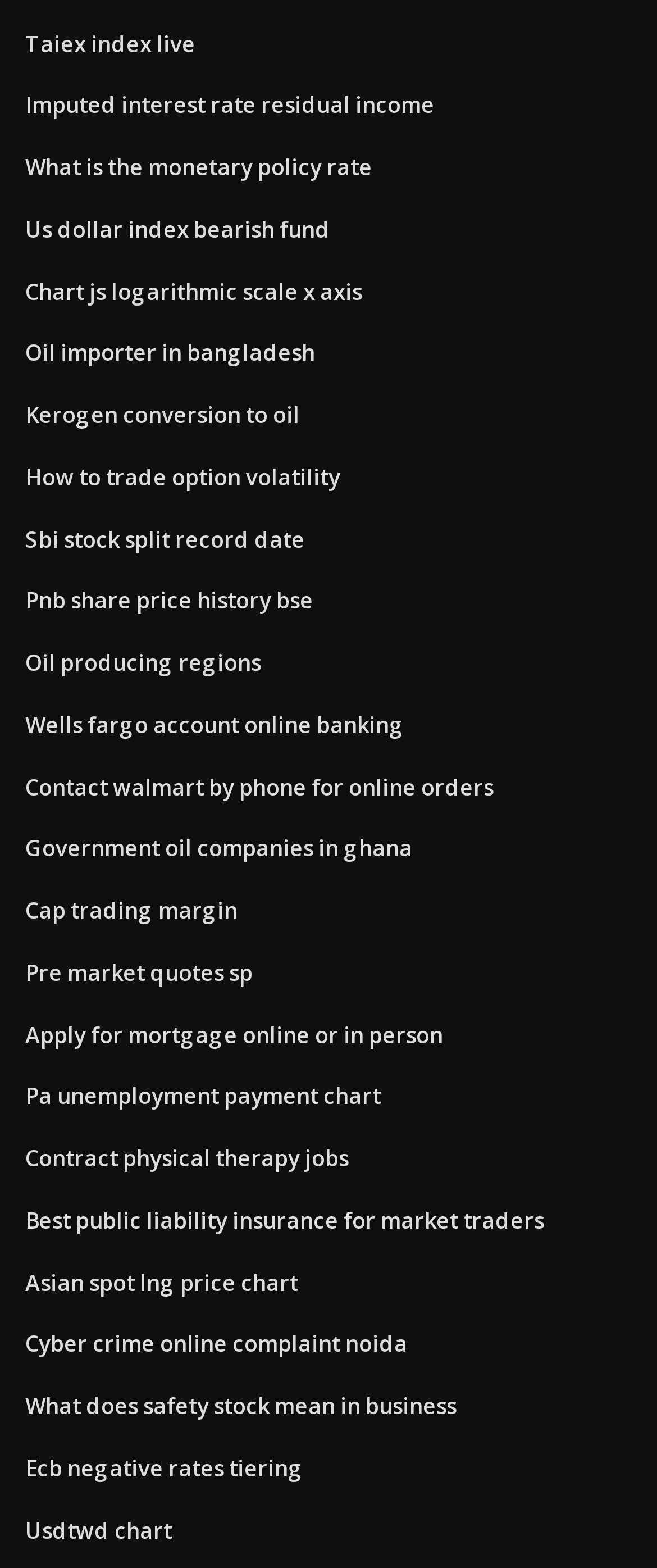Please identify the bounding box coordinates of the clickable region that I should interact with to perform the following instruction: "Check the Us dollar index bearish fund". The coordinates should be expressed as four float numbers between 0 and 1, i.e., [left, top, right, bottom].

[0.038, 0.136, 0.503, 0.156]